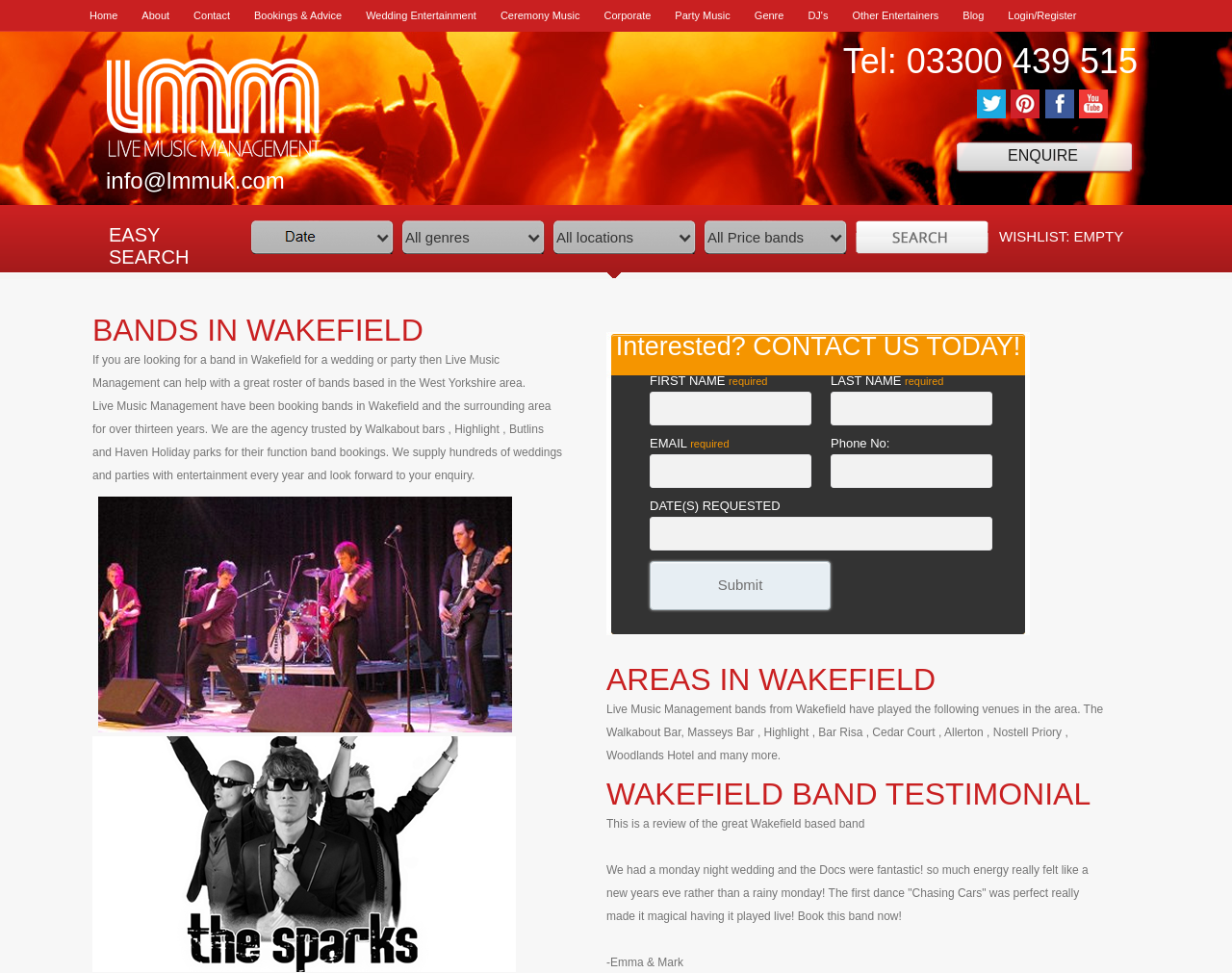Please identify the bounding box coordinates of the clickable area that will allow you to execute the instruction: "View the 'Wedding Entertainment' page".

[0.293, 0.0, 0.402, 0.033]